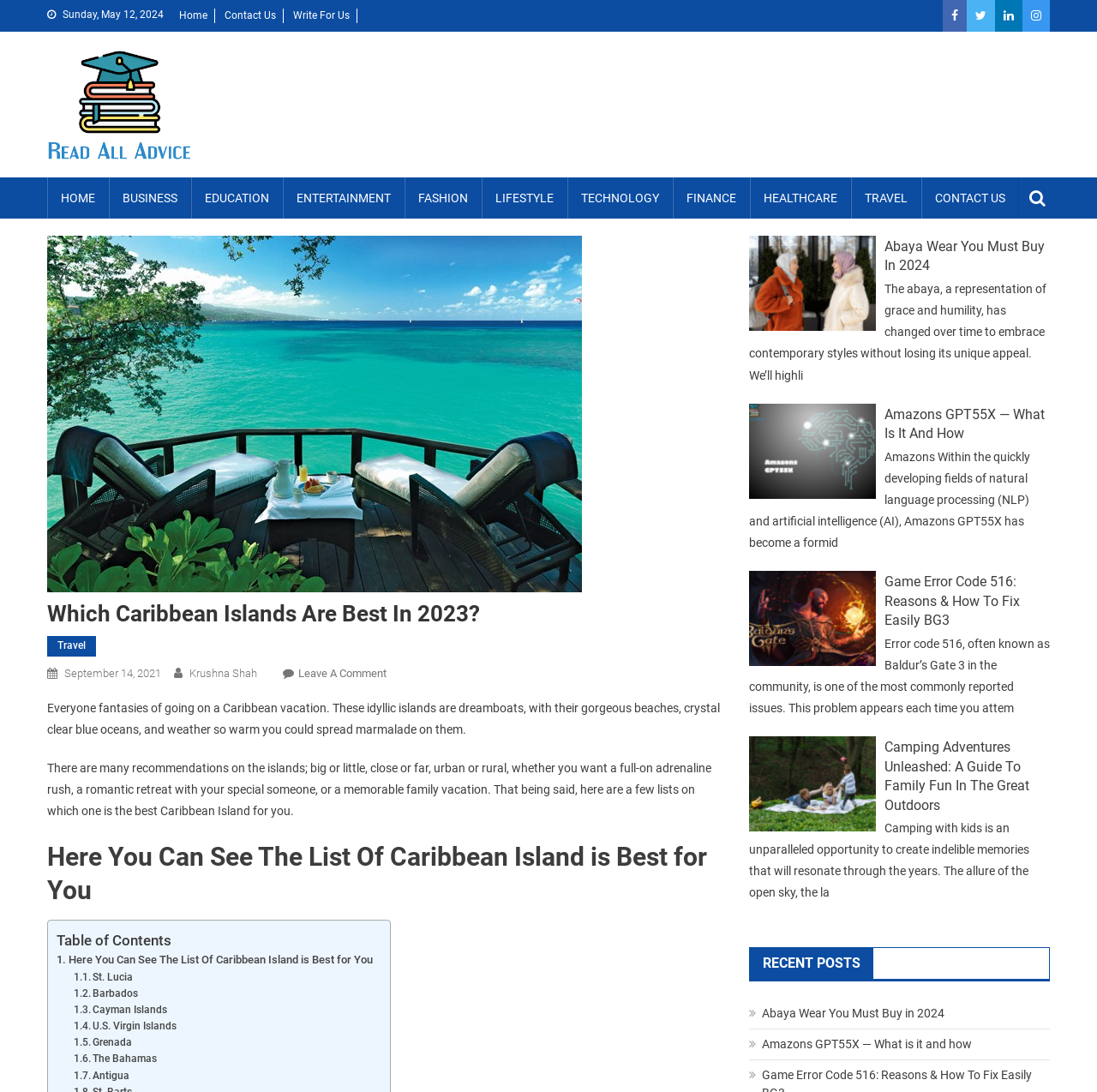Please identify the bounding box coordinates of the clickable element to fulfill the following instruction: "Log in to your account". The coordinates should be four float numbers between 0 and 1, i.e., [left, top, right, bottom].

None